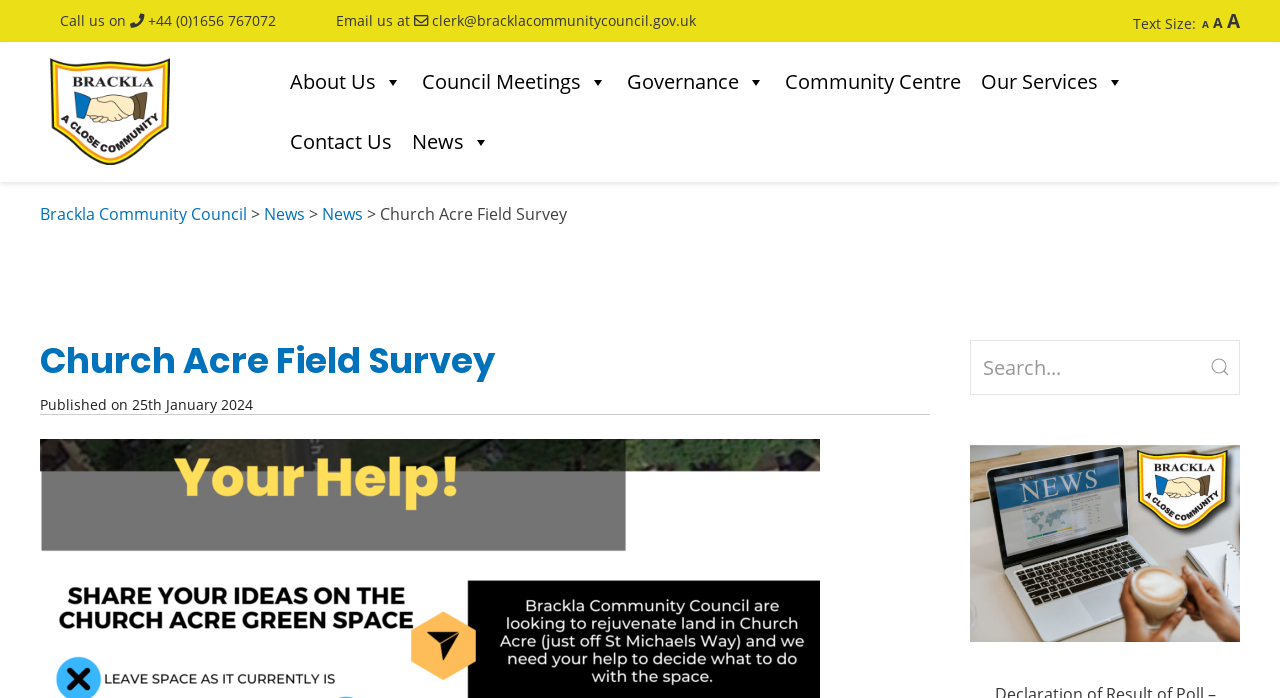Is there a search function on the webpage?
Provide an in-depth and detailed explanation in response to the question.

I found a search function on the webpage by looking at the search element with the text 'Search for:' and a search box, which is located at the top right corner of the webpage.